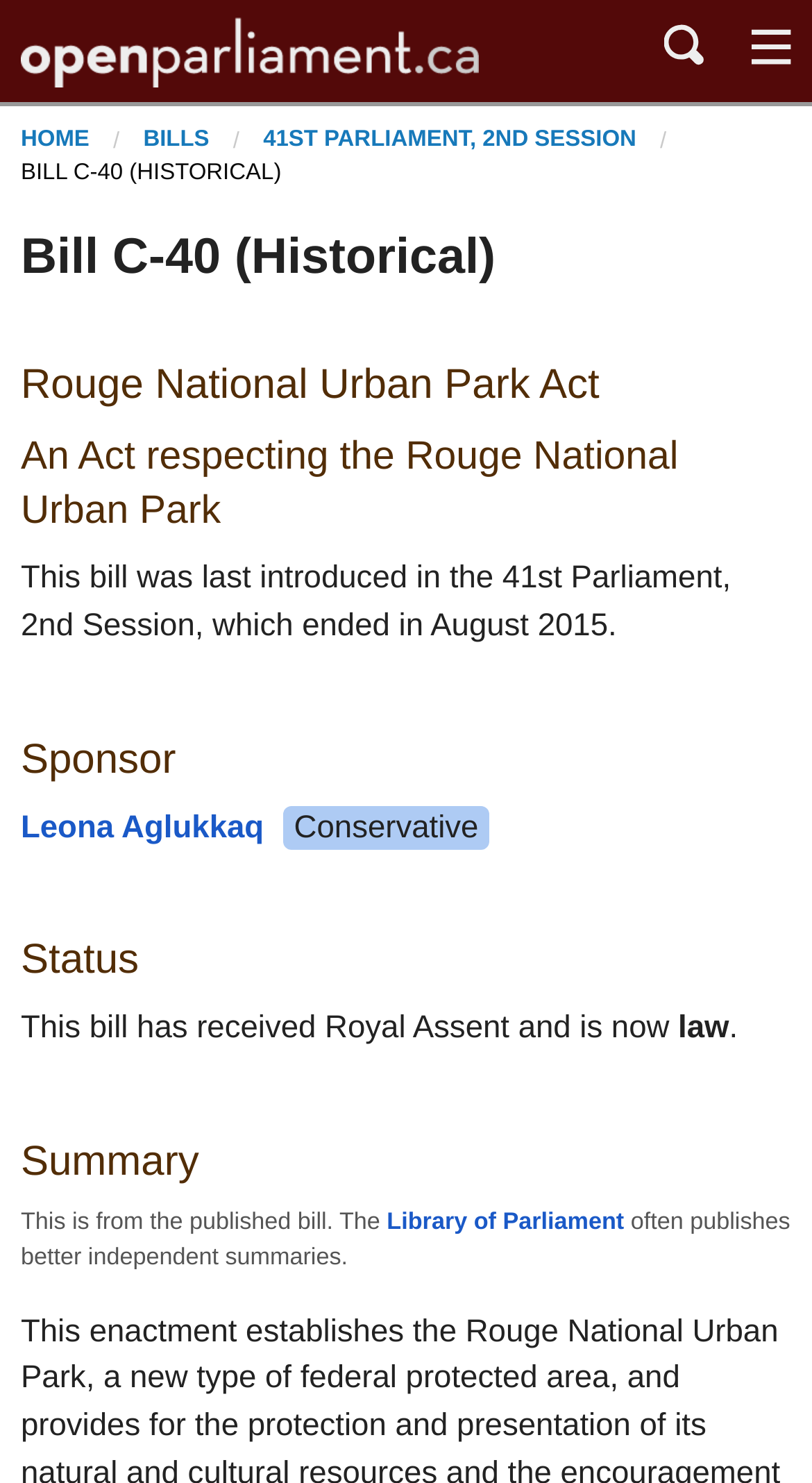Describe all the visual and textual components of the webpage comprehensively.

The webpage is about Bill C-40, also known as the Rouge National Urban Park Act. At the top left corner, there is a link to openparliament.ca, accompanied by an image of the same name. On the top right corner, there are three links with corresponding images, but no text is provided.

Below the top section, there is a navigation menu that starts with "You are here:" and includes links to "HOME", "BILLS", and "41ST PARLIAMENT, 2ND SESSION". The title "BILL C-40 (HISTORICAL)" is displayed prominently.

The main content of the page is divided into sections, each with a heading. The first section is about the bill's title, "Rouge National Urban Park Act", and its subtitle, "An Act respecting the Rouge National Urban Park". The next section provides information about the bill's history, stating that it was last introduced in the 41st Parliament, 2nd Session, which ended in August 2015.

The "Sponsor" section lists Leona Aglukkaq, a Conservative, as the sponsor of the bill. The "Status" section indicates that the bill has received Royal Assent and is now a law. Finally, the "Summary" section provides a brief description of the bill, mentioning that a better independent summary can be found on the Library of Parliament's website.